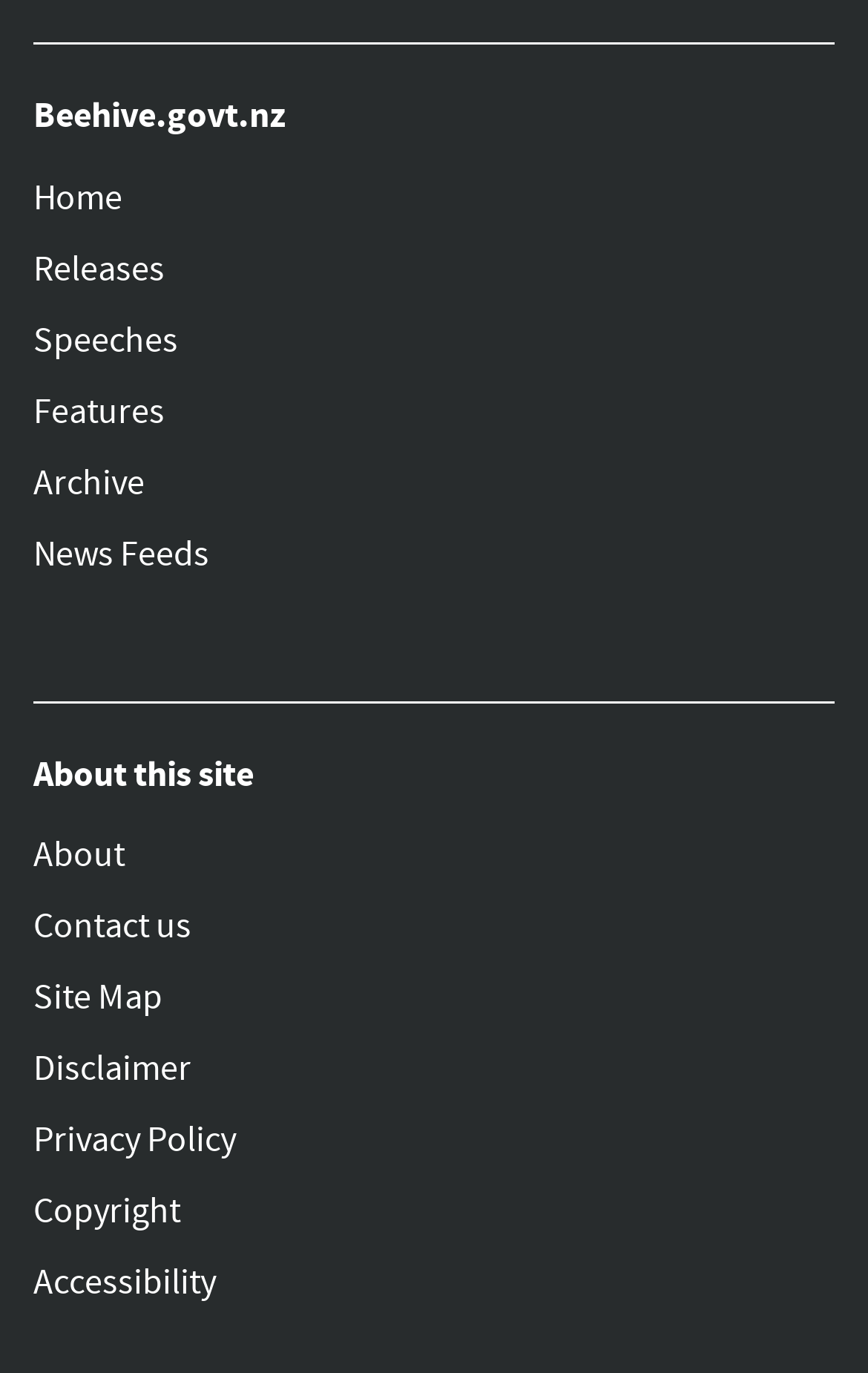Give a concise answer of one word or phrase to the question: 
How many main navigation sections are there?

2